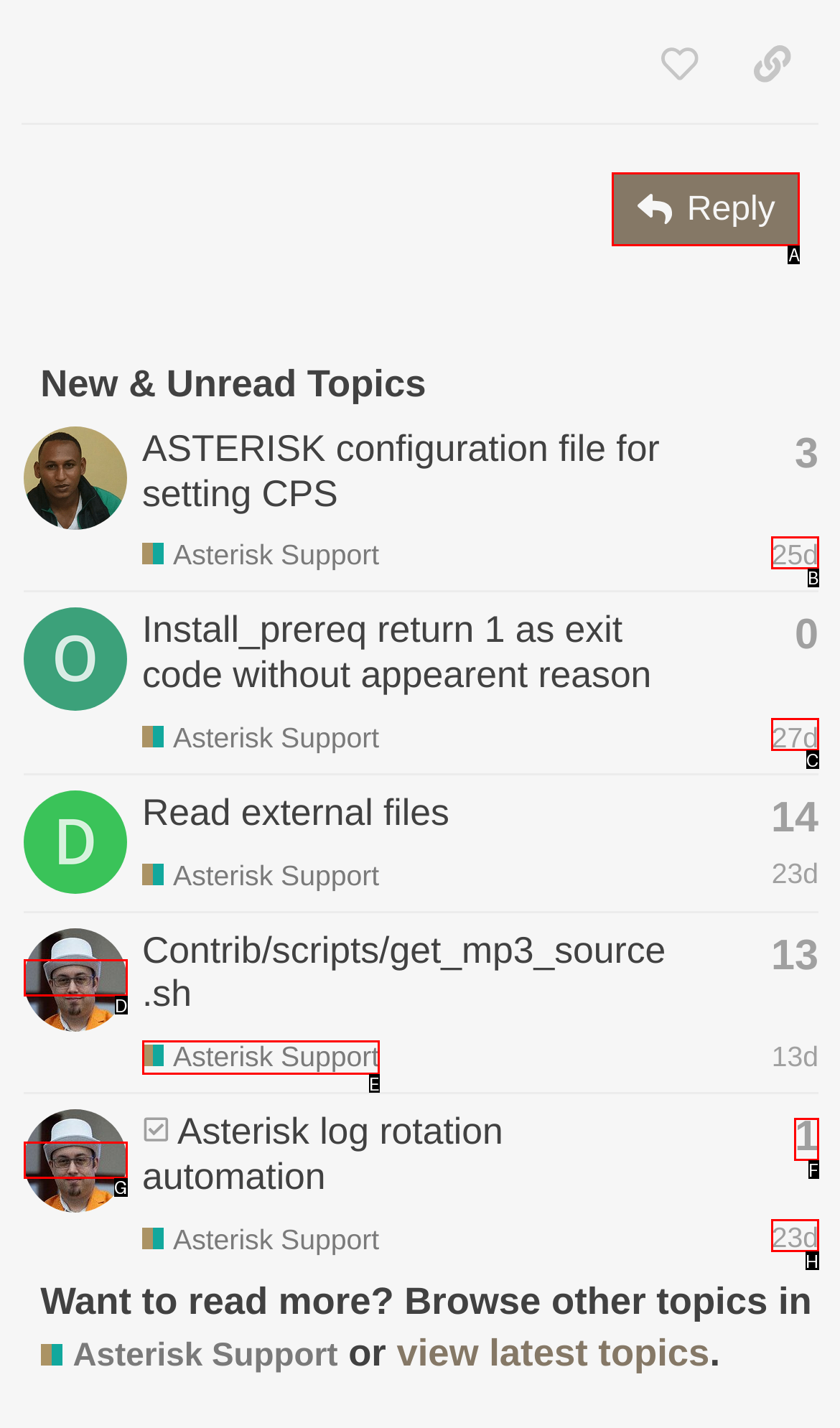Identify the letter of the UI element I need to click to carry out the following instruction: Read the BLOG

None